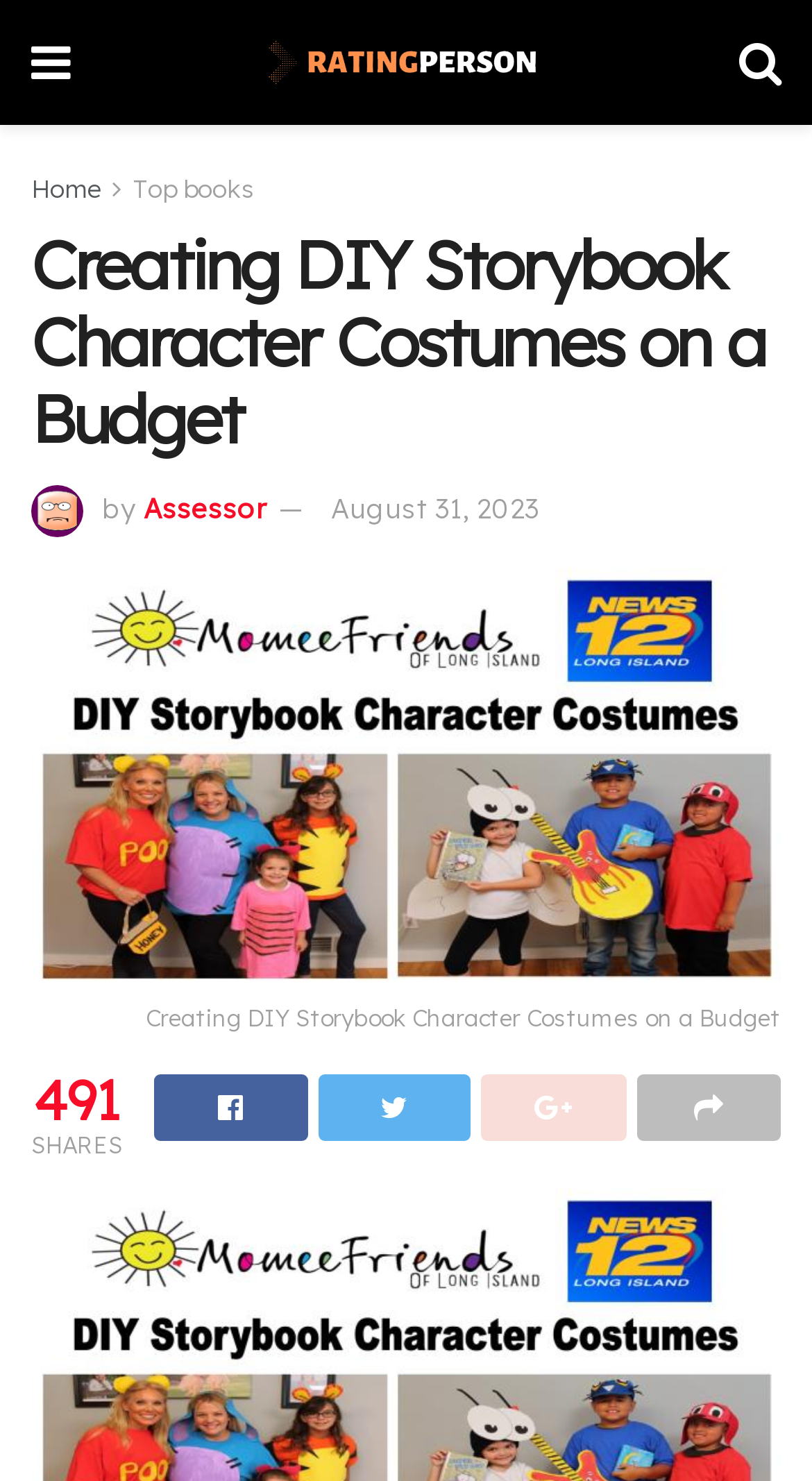Determine the bounding box coordinates (top-left x, top-left y, bottom-right x, bottom-right y) of the UI element described in the following text: Srujanika Publications

None